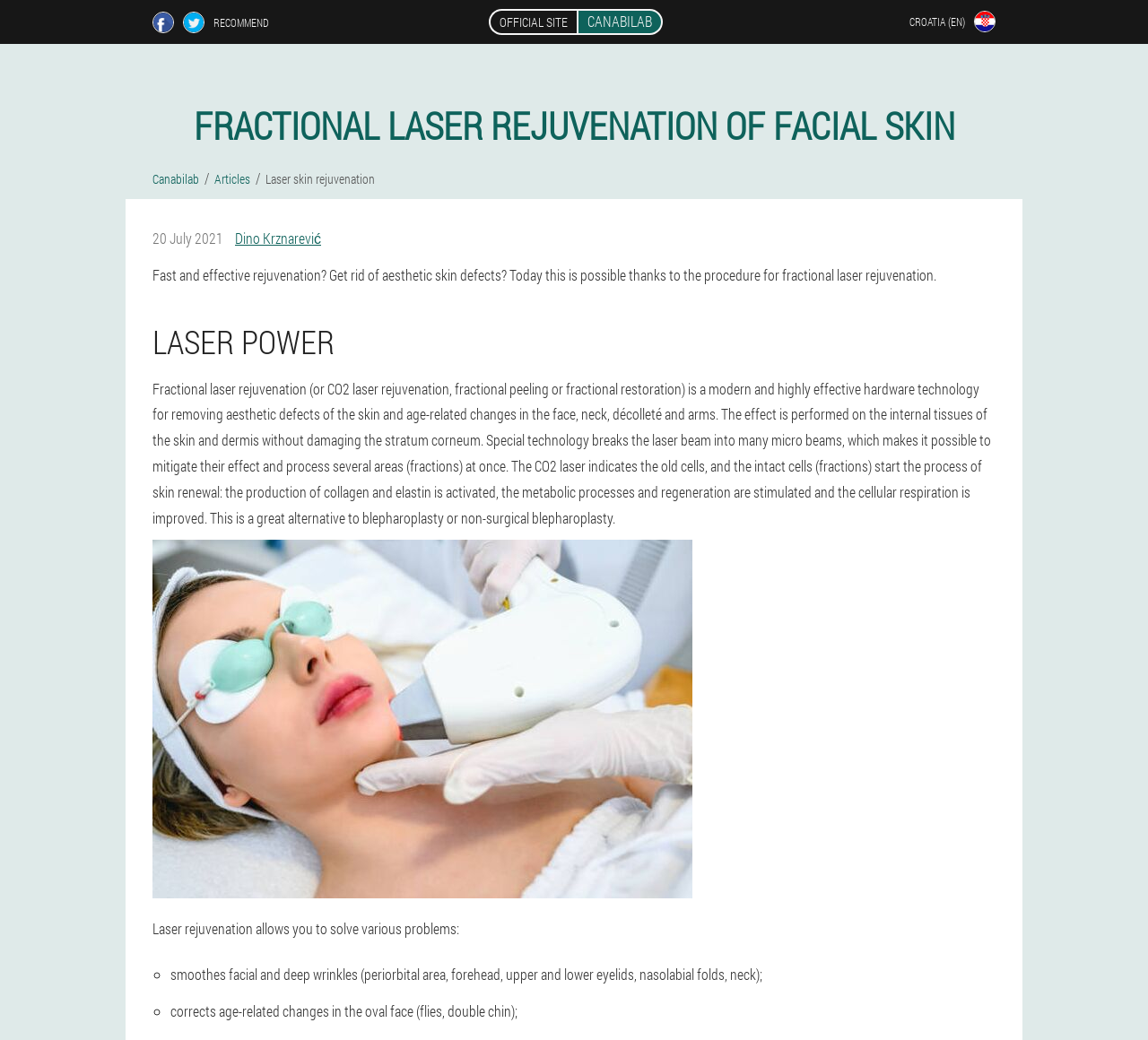Answer the following inquiry with a single word or phrase:
What is the purpose of the CO2 laser in fractional laser rejuvenation?

Indicate old cells